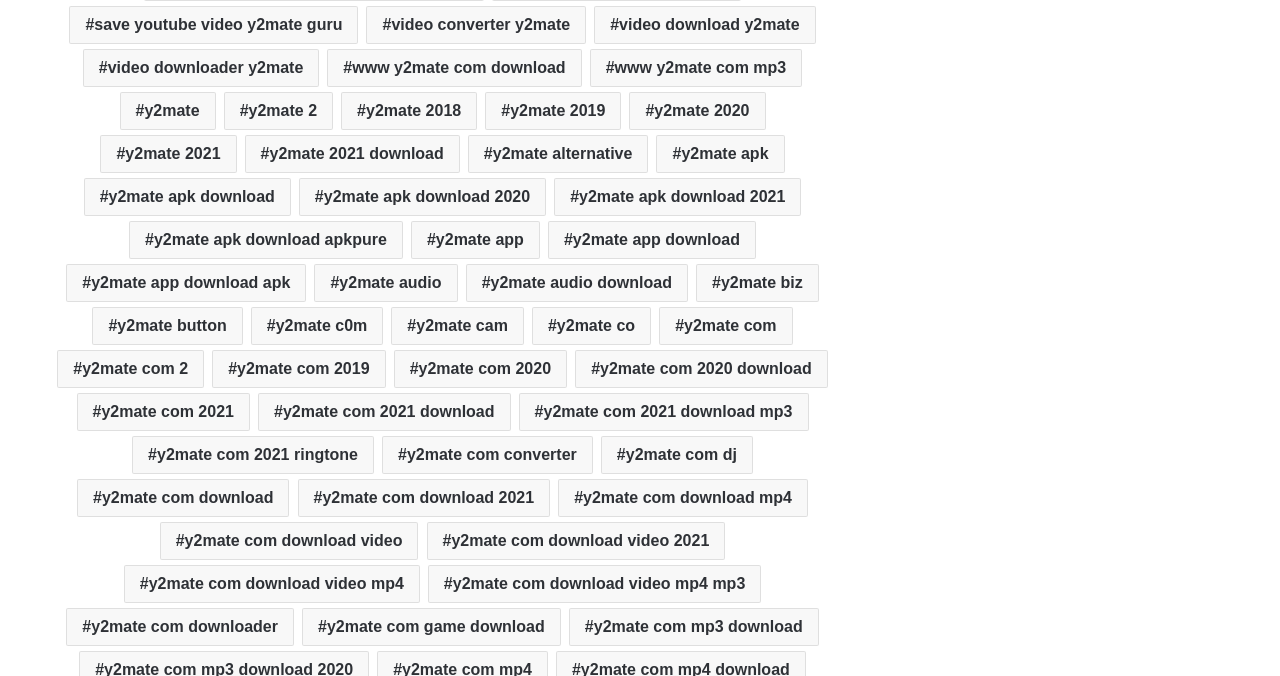Pinpoint the bounding box coordinates of the area that must be clicked to complete this instruction: "Click on the 'Save YouTube Video y2mate Guru' link".

[0.054, 0.009, 0.28, 0.065]